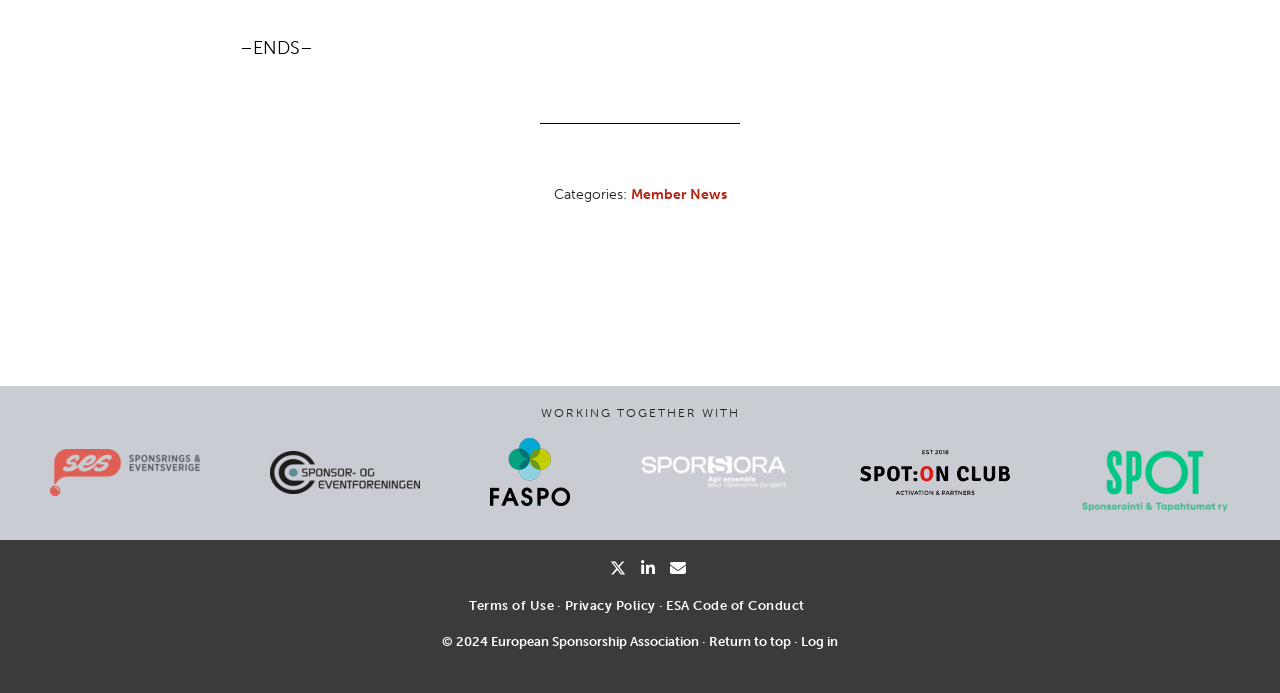How many links are in the footer?
Deliver a detailed and extensive answer to the question.

I counted the number of link elements within the footer element at coordinates [0.188, 0.177, 0.812, 0.297], which includes links to 'Member News', 'Terms of Use', 'Privacy Policy', 'ESA Code of Conduct', 'European Sponsorship Association', 'Return to top', and 'Log in', indicating there are 7 links in the footer.